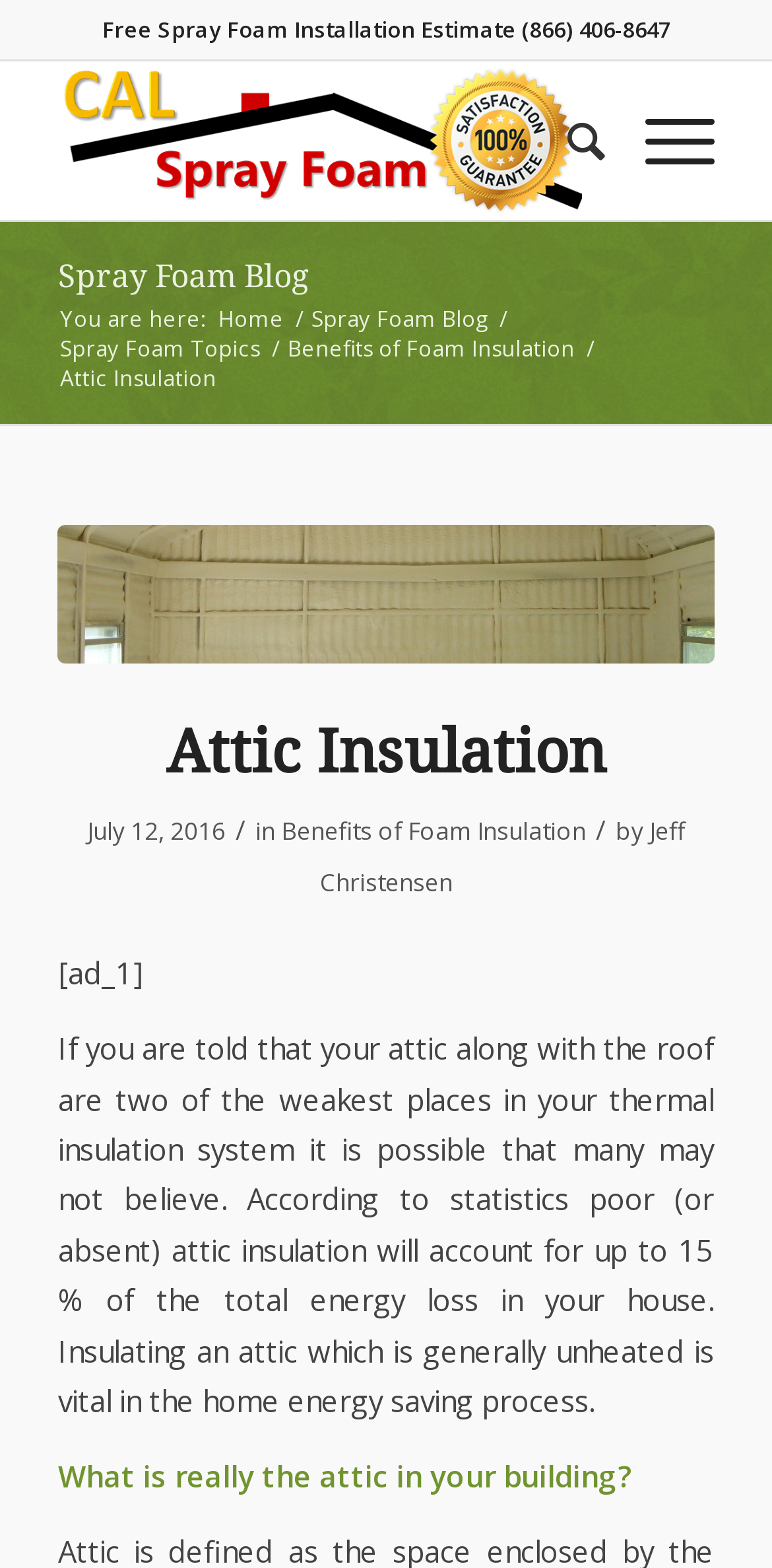Using a single word or phrase, answer the following question: 
What percentage of energy loss is attributed to poor attic insulation?

up to 15 %